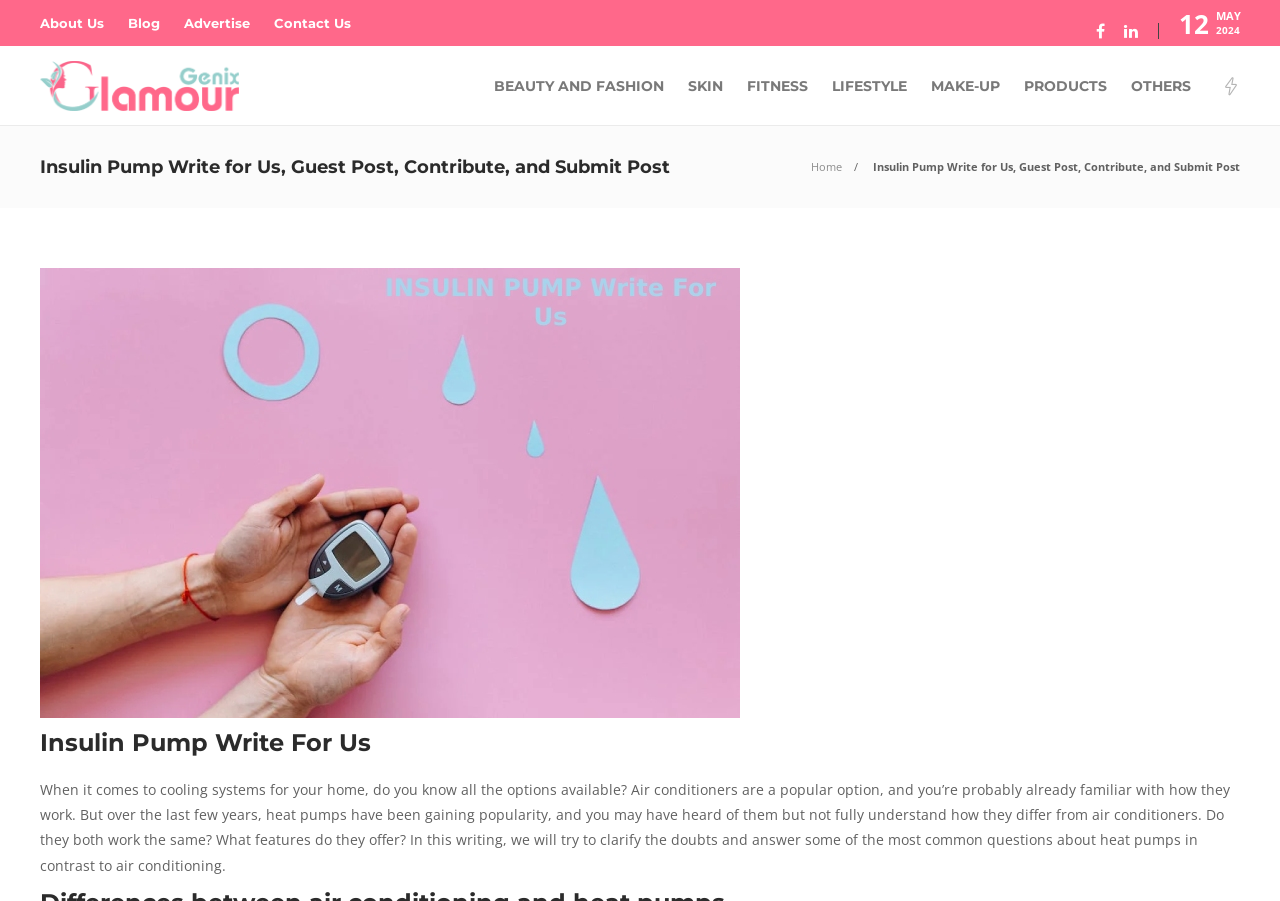Give a one-word or phrase response to the following question: What are the categories listed on this webpage?

BEAUTY AND FASHION, SKIN, FITNESS, LIFESTYLE, MAKE-UP, PRODUCTS, OTHERS